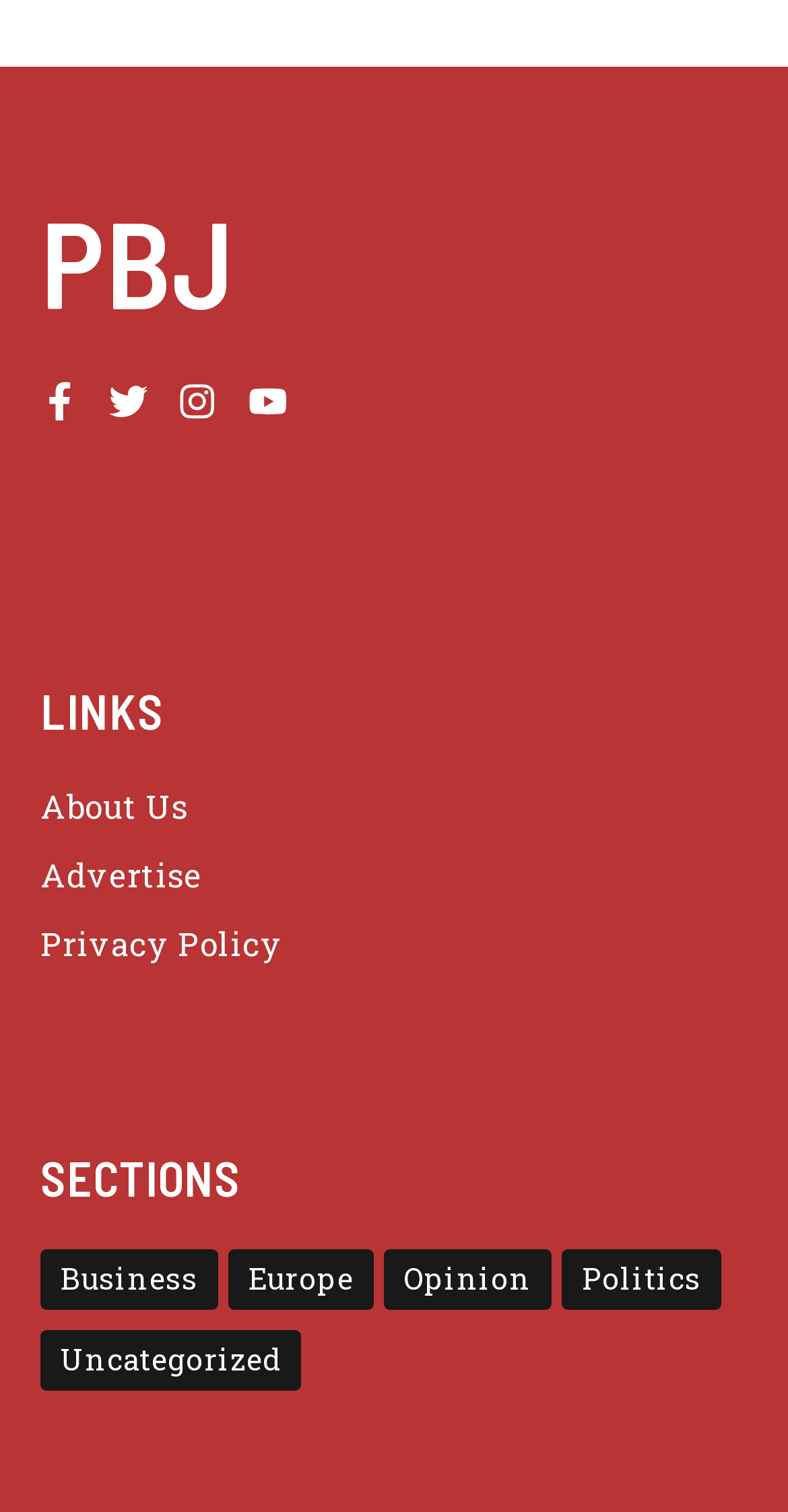Please identify the coordinates of the bounding box for the clickable region that will accomplish this instruction: "read Opinion articles".

[0.487, 0.826, 0.7, 0.866]